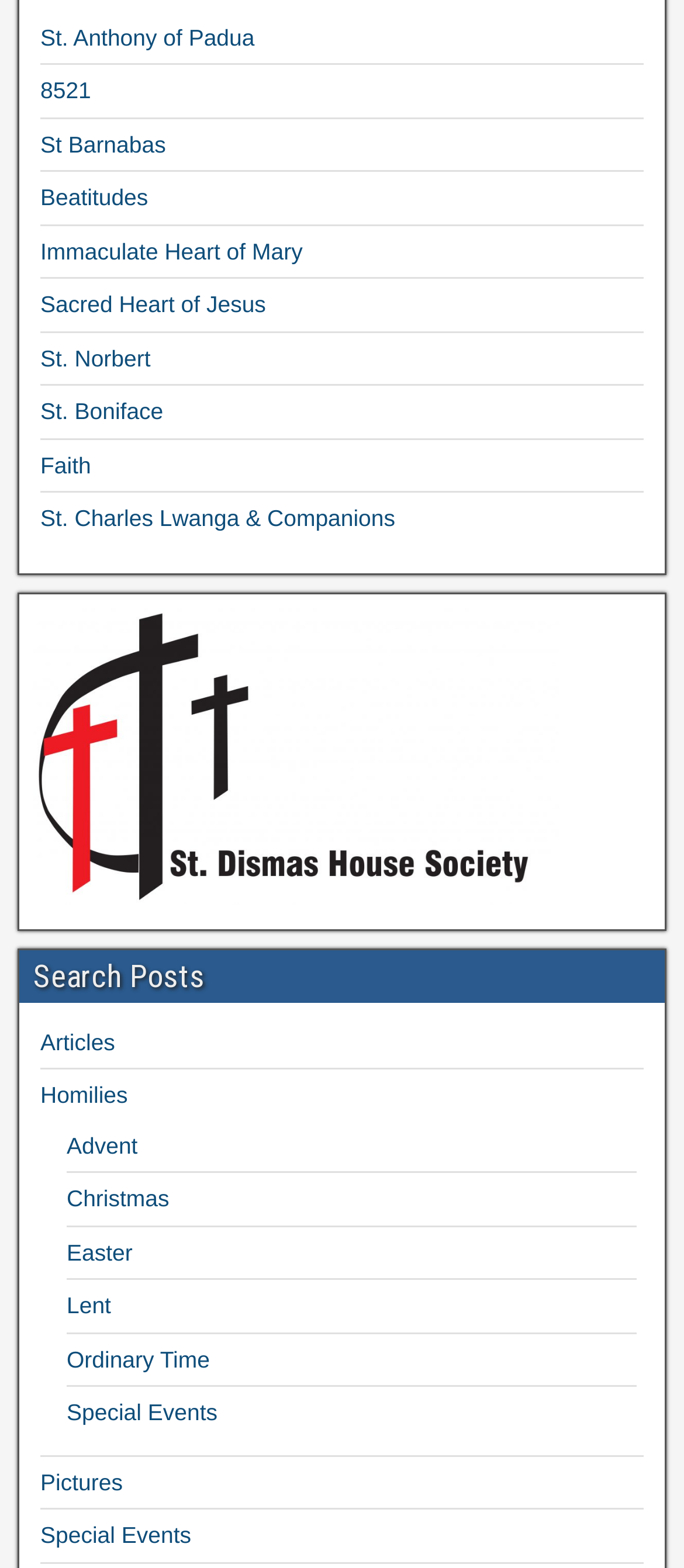What is the second link under 'Search Posts'?
Using the visual information from the image, give a one-word or short-phrase answer.

Homilies